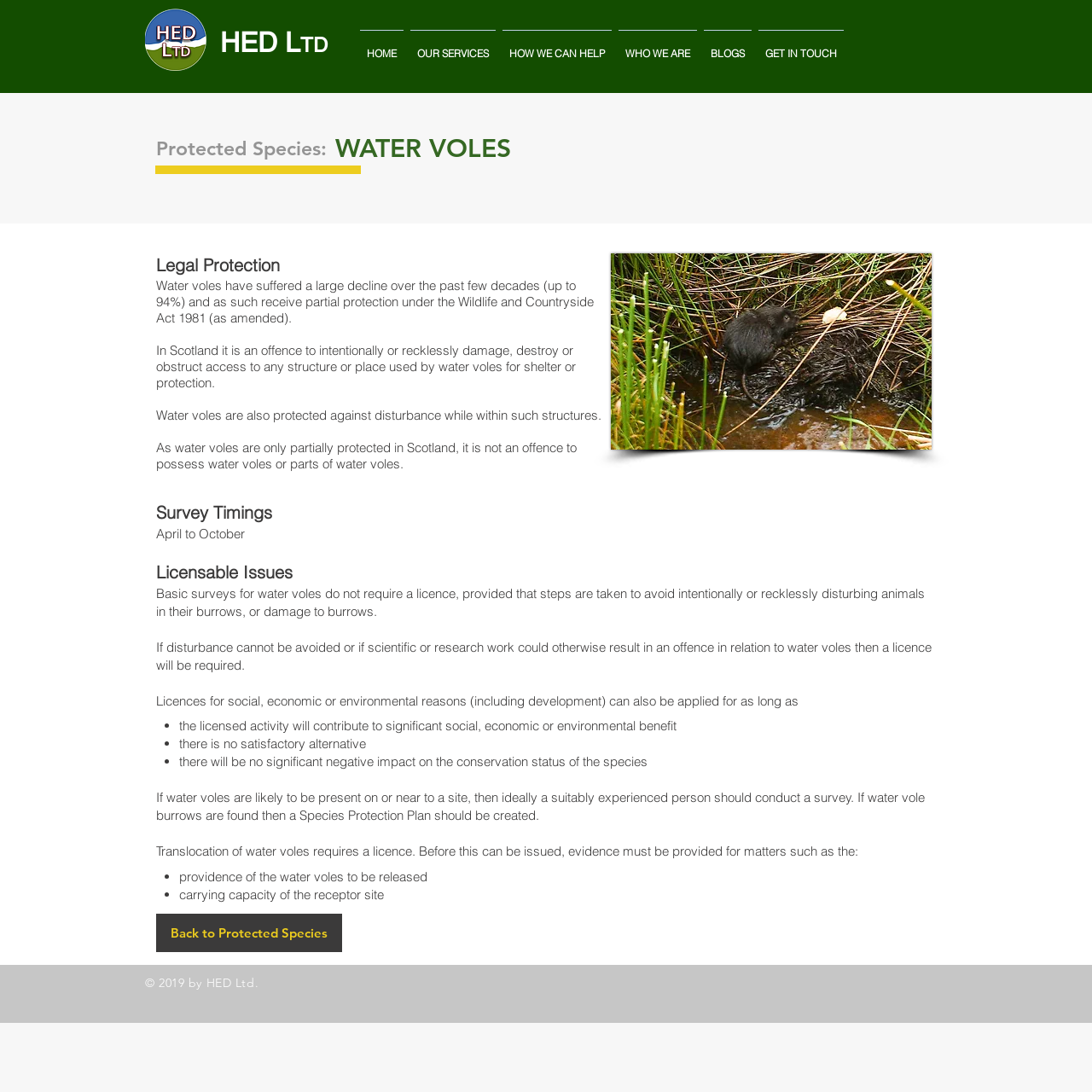What is required for translocation of water voles?
Please give a well-detailed answer to the question.

According to the webpage, translocation of water voles requires a licence, and evidence must be provided for certain matters before the licence can be issued. This suggests that a licence is necessary for the translocation of water voles.